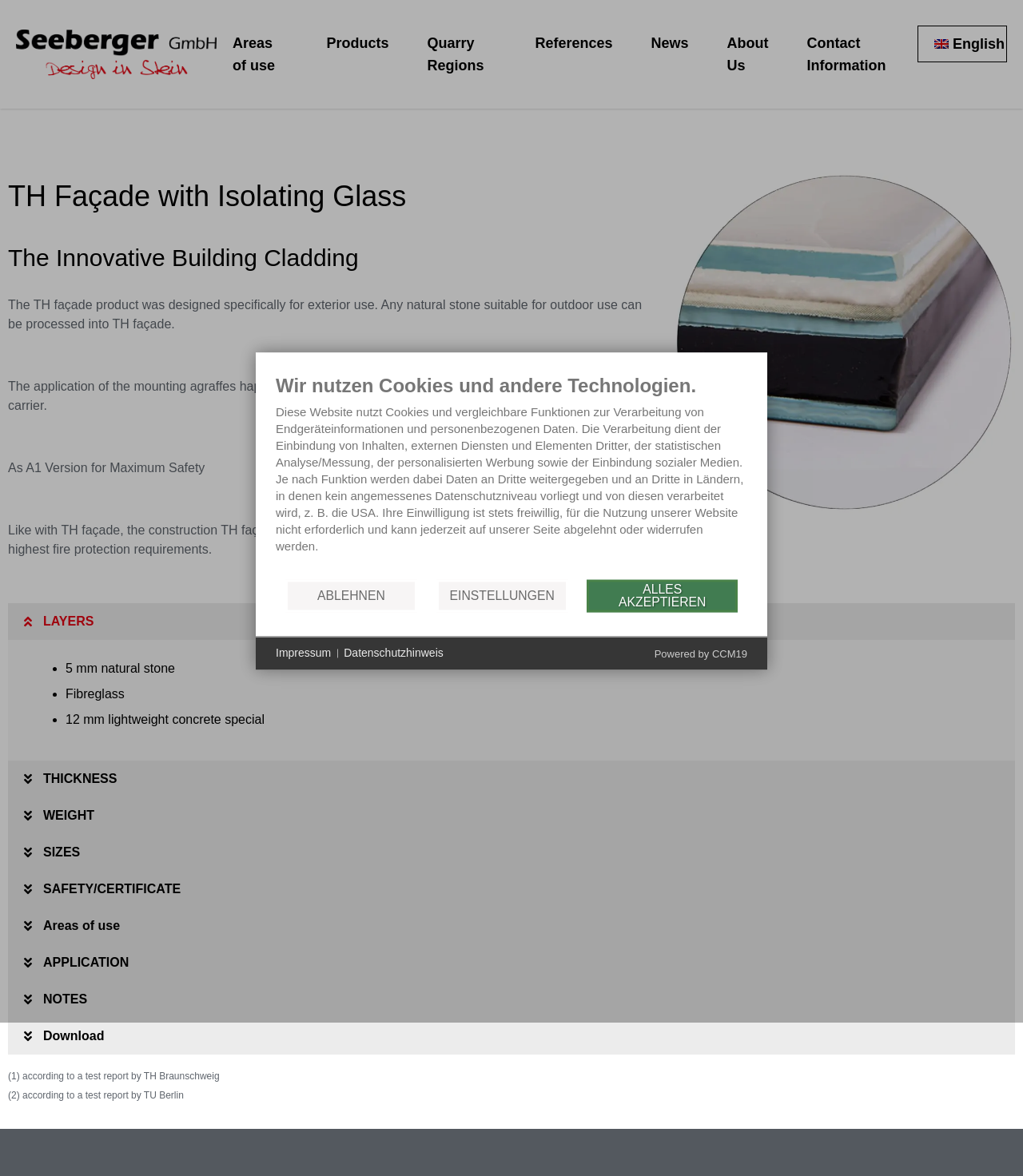Show the bounding box coordinates of the region that should be clicked to follow the instruction: "Click the 'About Us' link."

[0.711, 0.022, 0.751, 0.071]